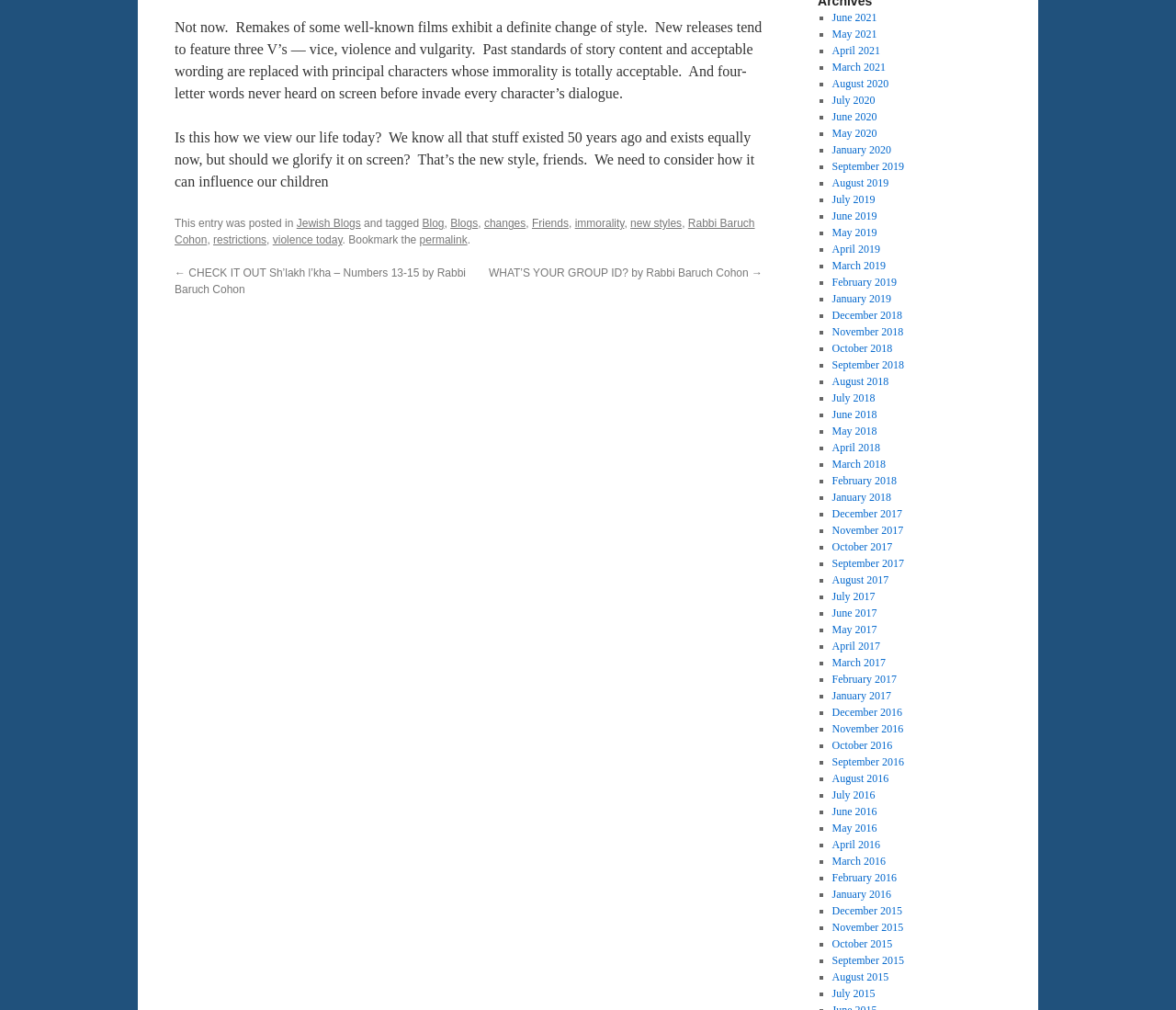Please provide a comprehensive response to the question below by analyzing the image: 
What is the tone of the blog post?

The tone of the blog post can be inferred from the text content, which reflects on the changes in movie styles and critically evaluates the impact of these changes on society, indicating a reflective and critical tone.